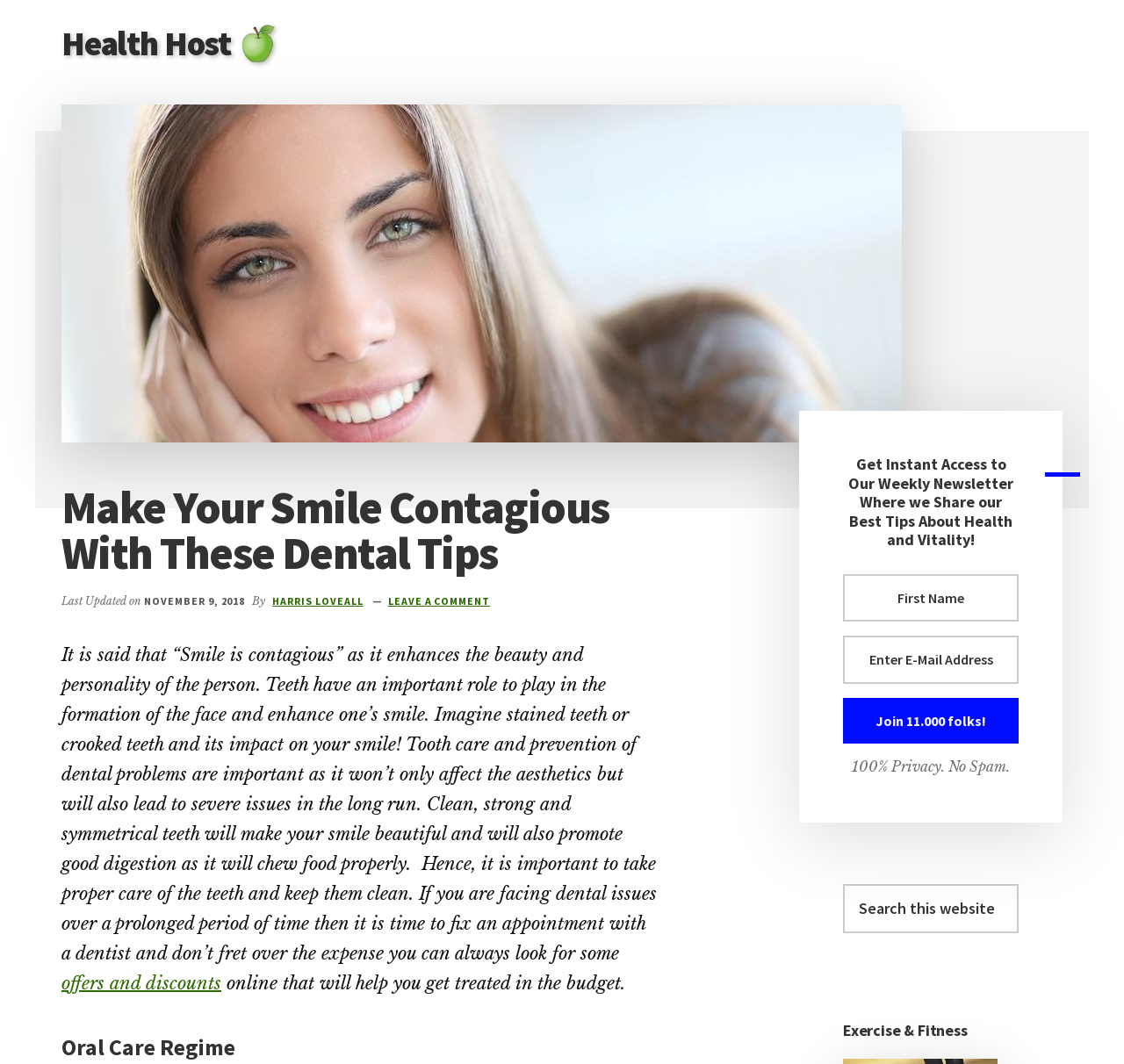Pinpoint the bounding box coordinates of the clickable area necessary to execute the following instruction: "Join the newsletter". The coordinates should be given as four float numbers between 0 and 1, namely [left, top, right, bottom].

[0.75, 0.656, 0.906, 0.699]